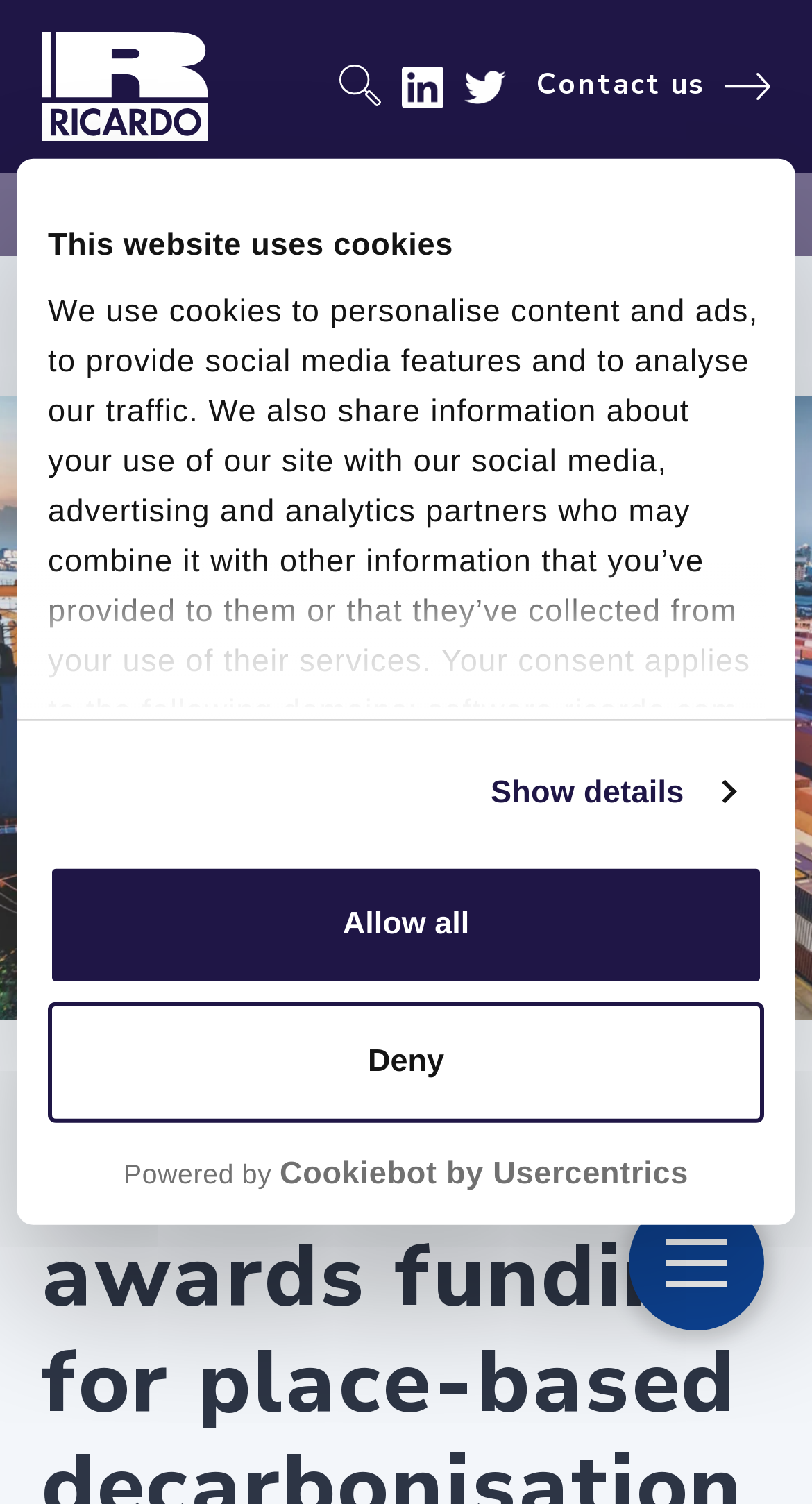Please identify the bounding box coordinates of the clickable region that I should interact with to perform the following instruction: "View contact information". The coordinates should be expressed as four float numbers between 0 and 1, i.e., [left, top, right, bottom].

[0.66, 0.046, 0.949, 0.068]